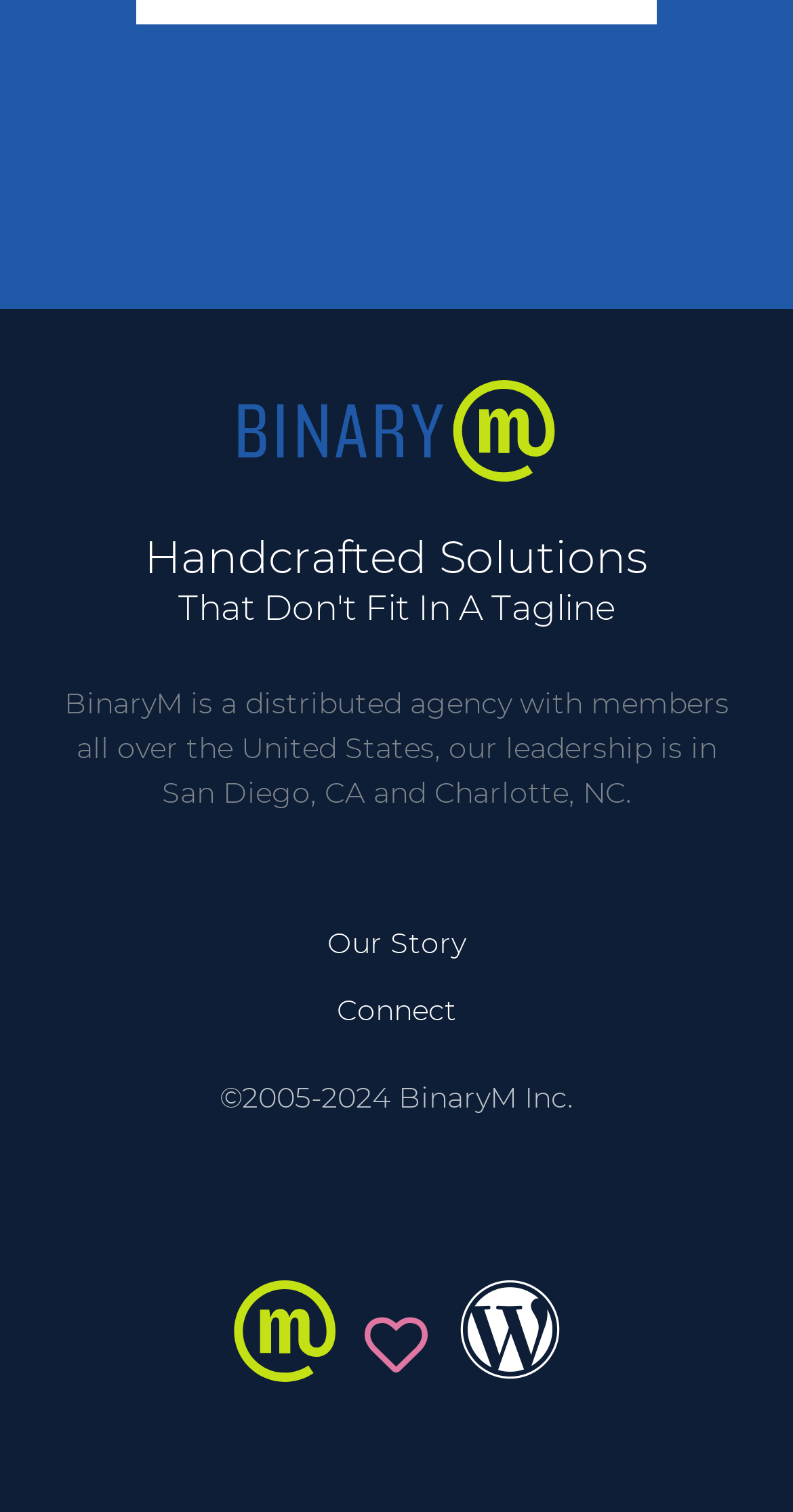Determine the bounding box coordinates of the UI element described by: "Leave a Comment".

None